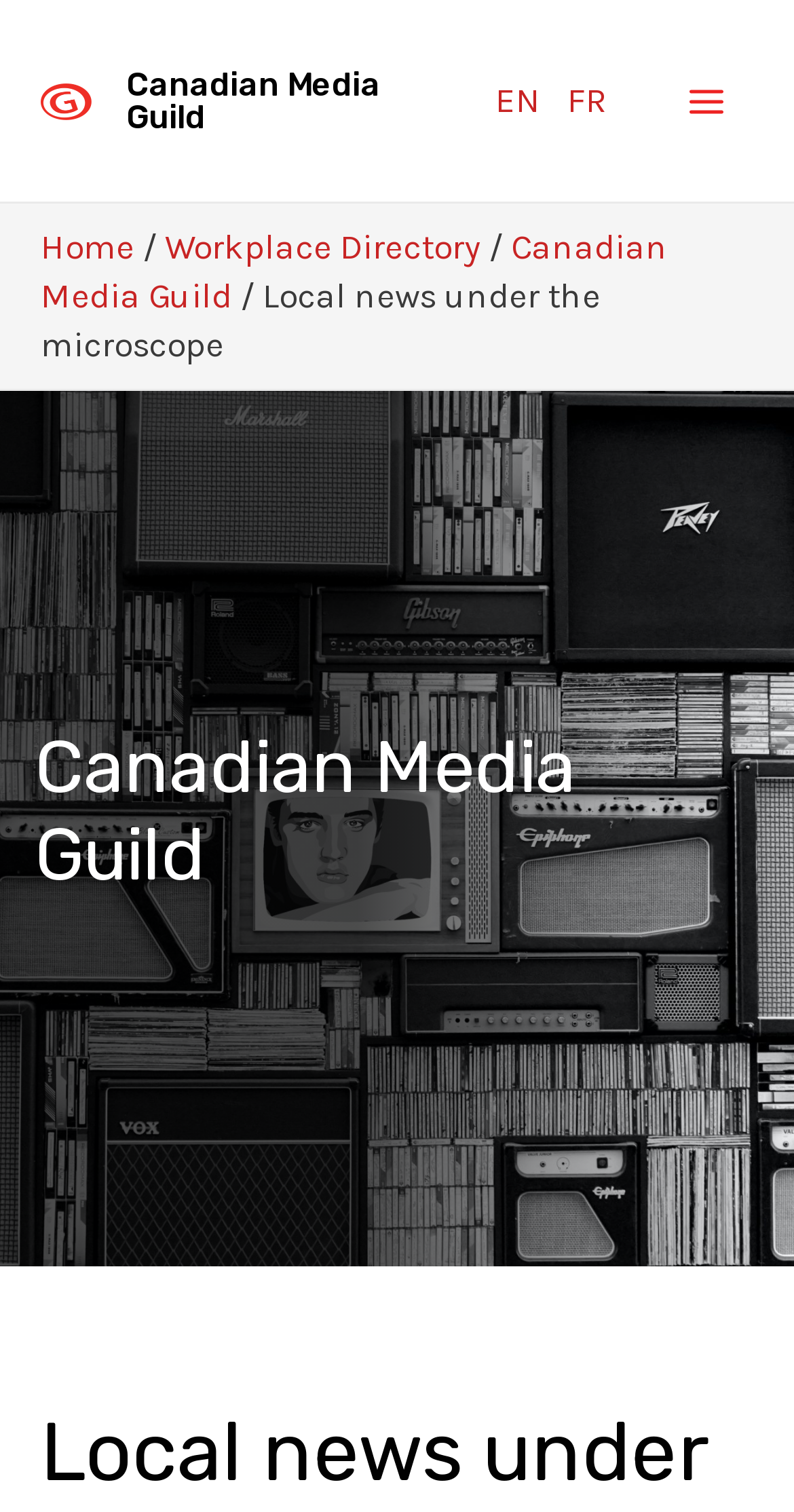Indicate the bounding box coordinates of the element that needs to be clicked to satisfy the following instruction: "Open the main menu". The coordinates should be four float numbers between 0 and 1, i.e., [left, top, right, bottom].

[0.832, 0.036, 0.949, 0.097]